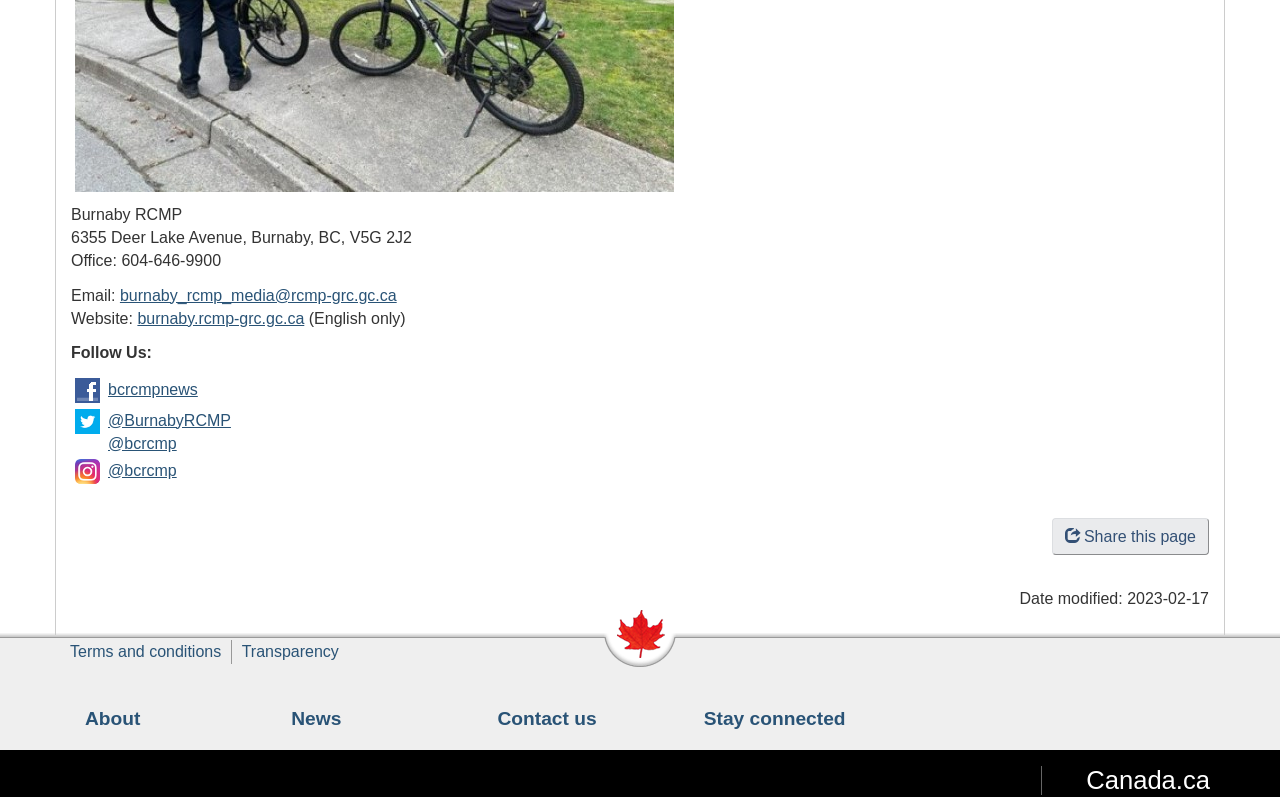Please locate the bounding box coordinates of the element that needs to be clicked to achieve the following instruction: "Follow us on Twitter". The coordinates should be four float numbers between 0 and 1, i.e., [left, top, right, bottom].

[0.055, 0.51, 0.083, 0.573]